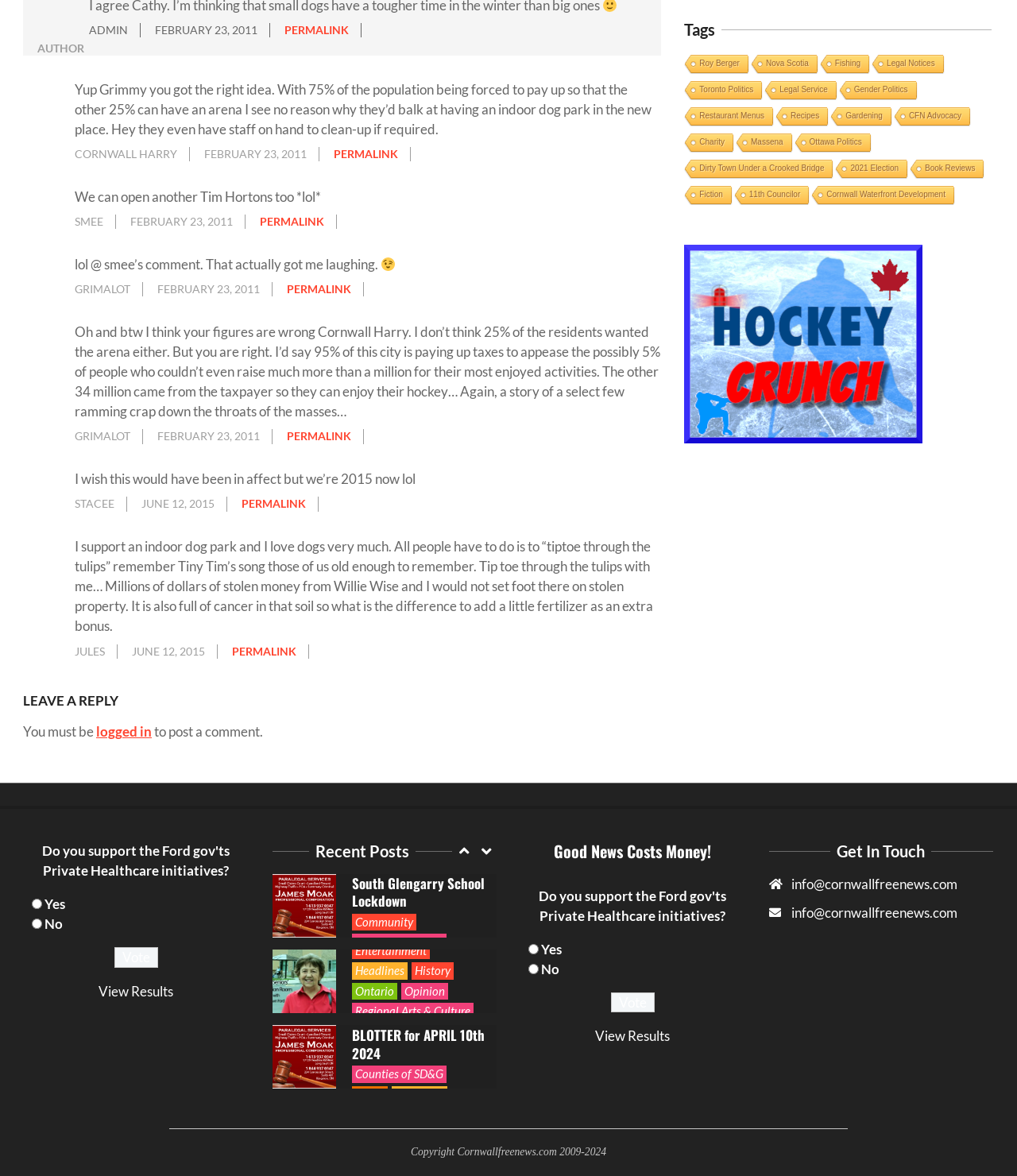Locate the bounding box coordinates of the clickable area to execute the instruction: "log in to post a comment". Provide the coordinates as four float numbers between 0 and 1, represented as [left, top, right, bottom].

[0.095, 0.615, 0.149, 0.629]